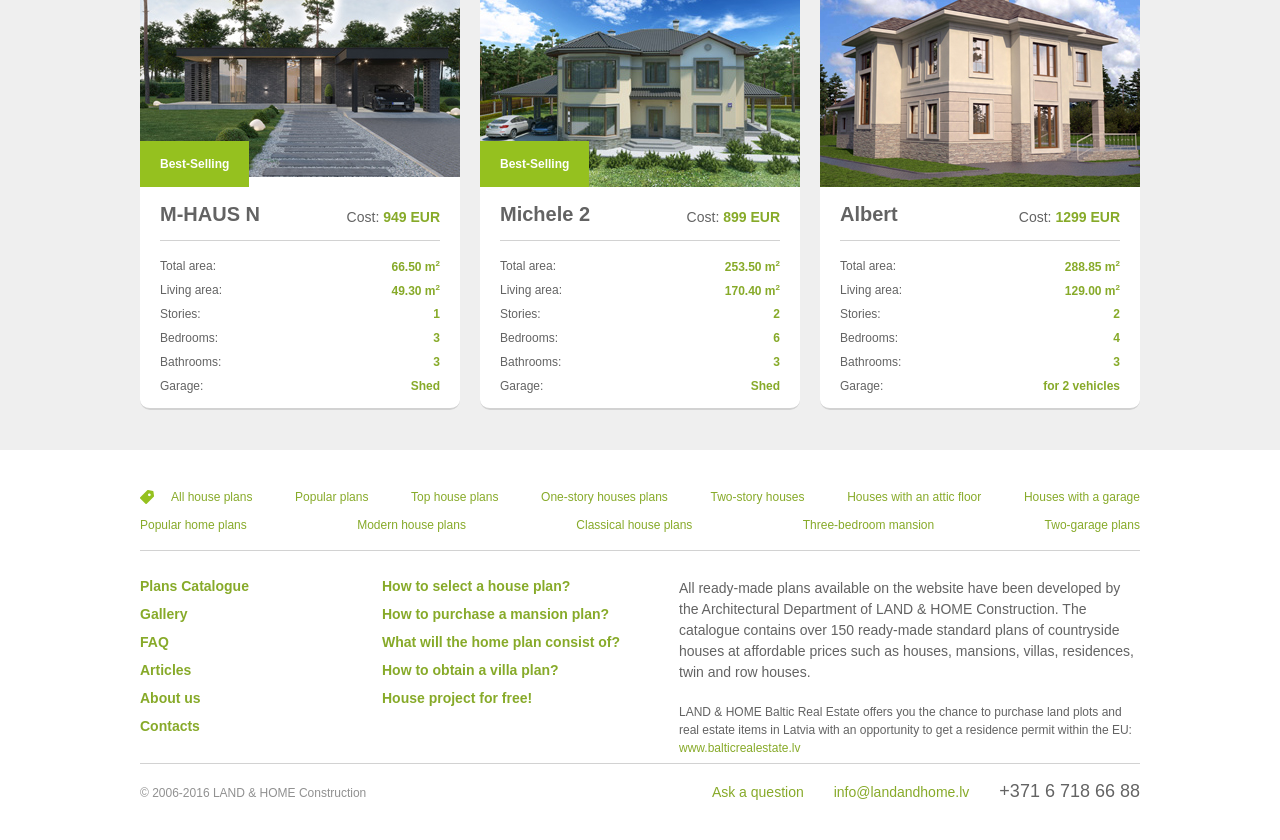Can you find the bounding box coordinates of the area I should click to execute the following instruction: "View the 'All house plans' page"?

[0.134, 0.583, 0.197, 0.6]